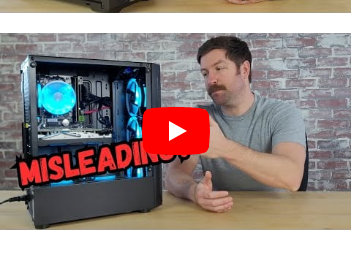What is the material of the table?
Please respond to the question with a detailed and thorough explanation.

The gaming PC build is prominently displayed on a wooden table, showcasing its internal components.